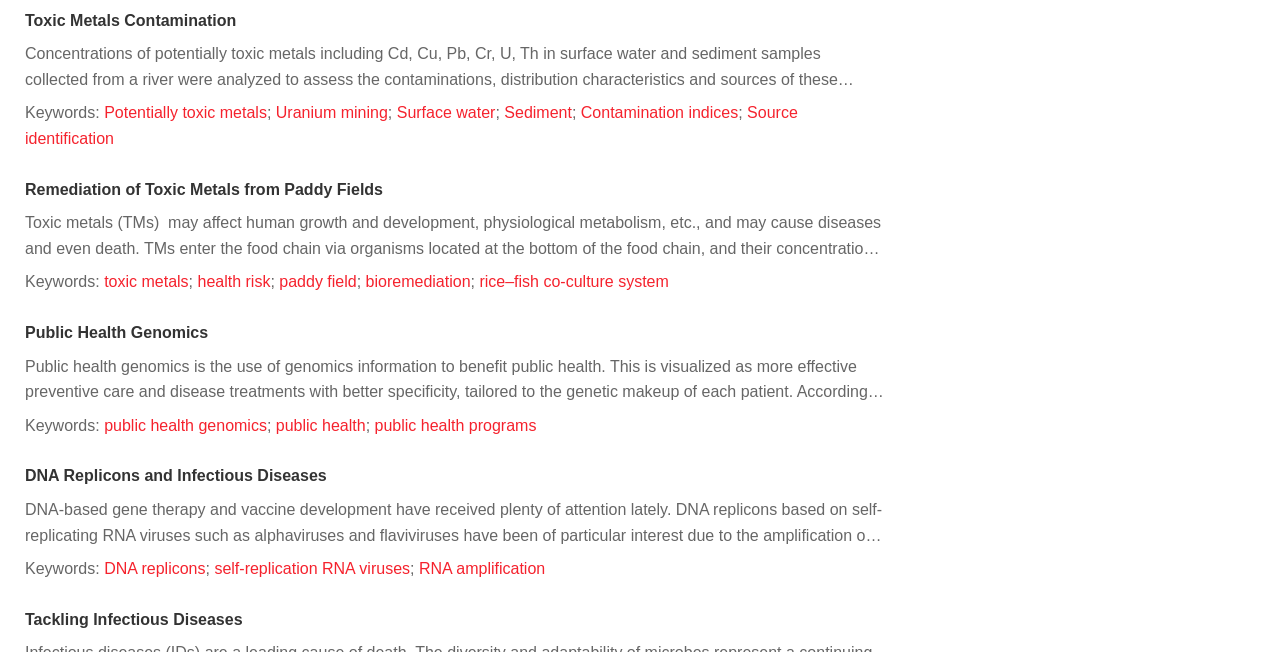Please identify the bounding box coordinates of the area that needs to be clicked to fulfill the following instruction: "Read about 'Remediation of Toxic Metals from Paddy Fields'."

[0.02, 0.277, 0.299, 0.303]